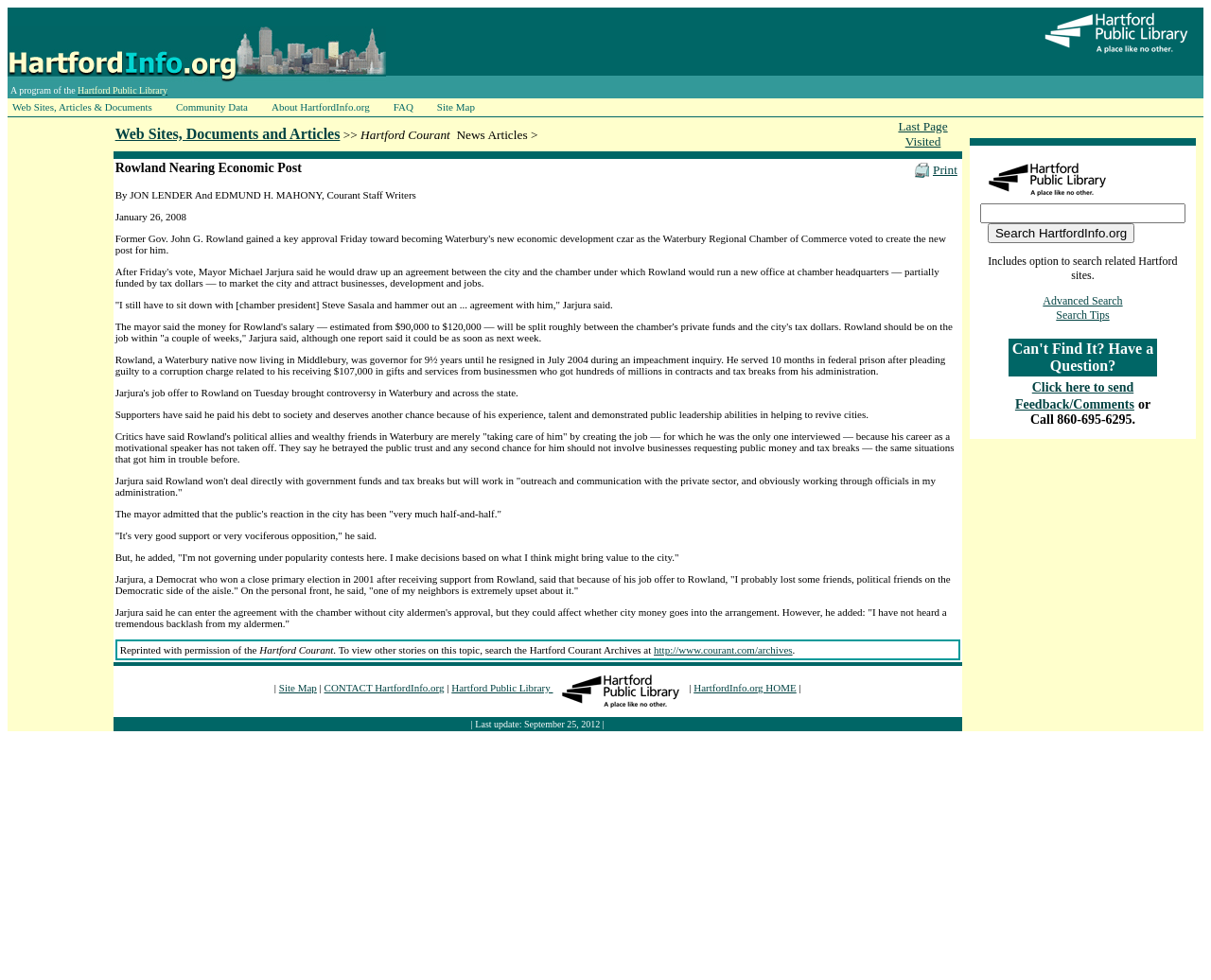Please find and report the bounding box coordinates of the element to click in order to perform the following action: "Click the link to Hartford Public Library". The coordinates should be expressed as four float numbers between 0 and 1, in the format [left, top, right, bottom].

[0.373, 0.696, 0.567, 0.708]